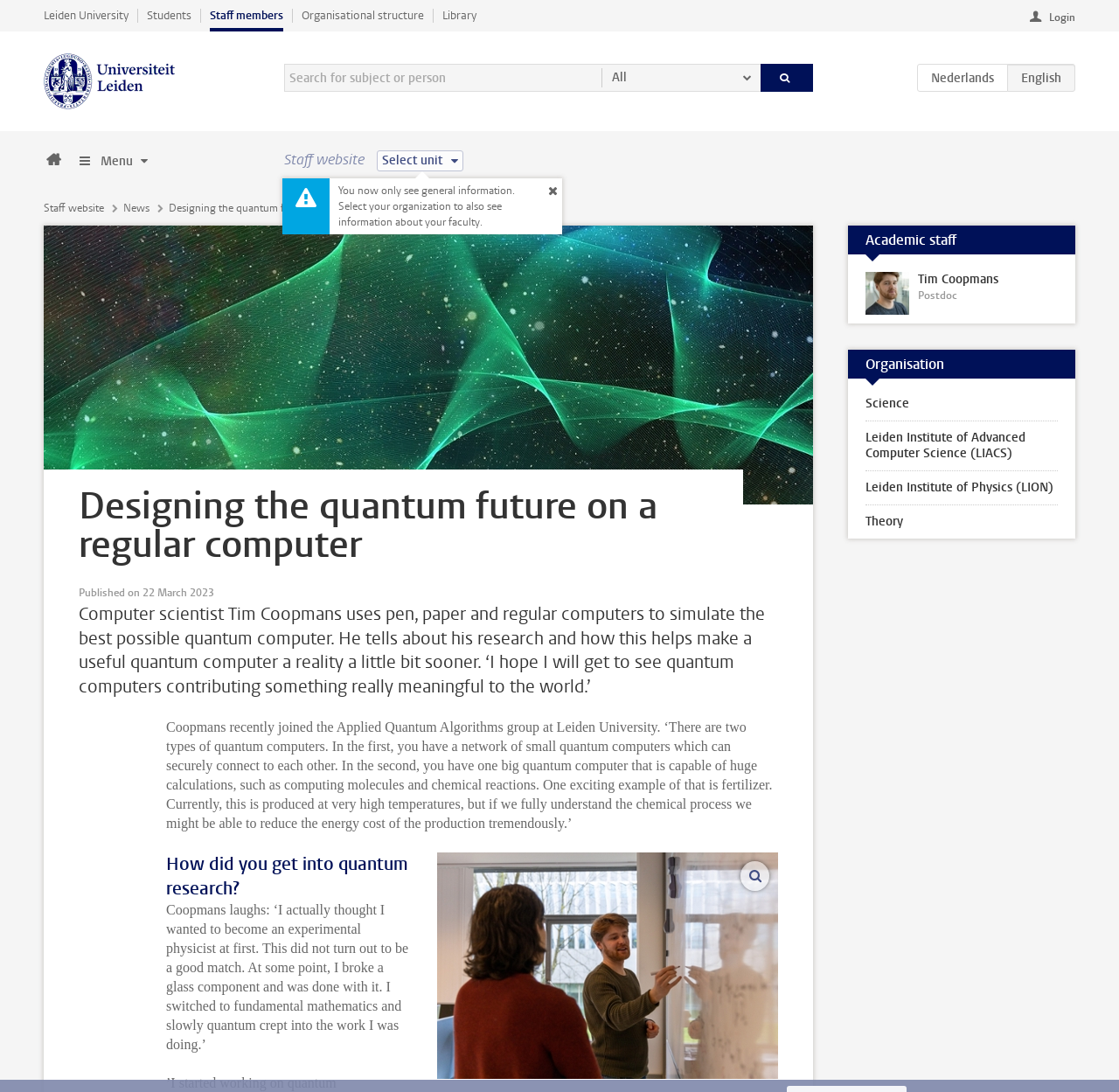Please determine the bounding box coordinates of the element's region to click for the following instruction: "Select unit".

[0.337, 0.138, 0.414, 0.157]